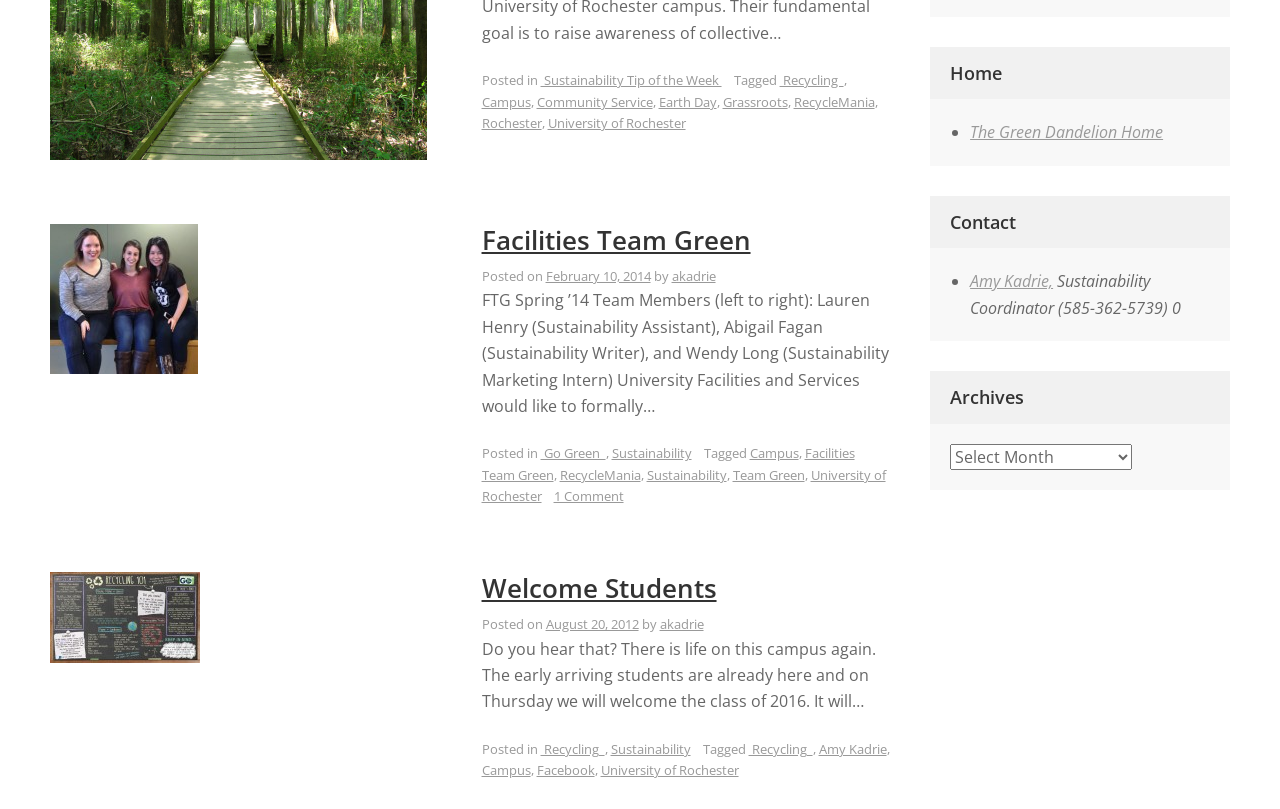Can you find the bounding box coordinates for the element that needs to be clicked to execute this instruction: "Go to the 'Home' page"? The coordinates should be given as four float numbers between 0 and 1, i.e., [left, top, right, bottom].

[0.727, 0.058, 0.961, 0.123]